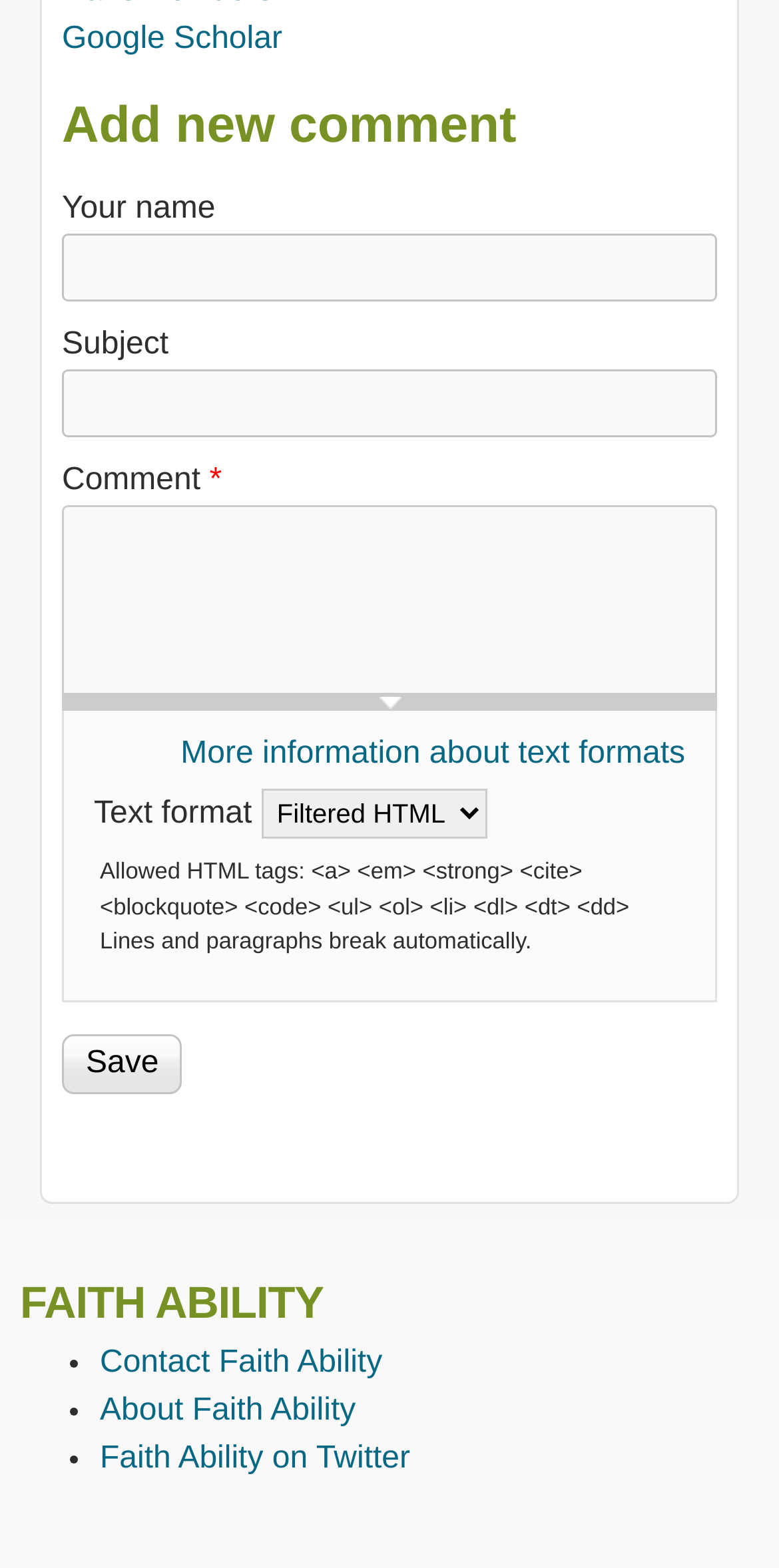Please find the bounding box coordinates of the element that you should click to achieve the following instruction: "Learn more about text formats". The coordinates should be presented as four float numbers between 0 and 1: [left, top, right, bottom].

[0.232, 0.47, 0.879, 0.492]